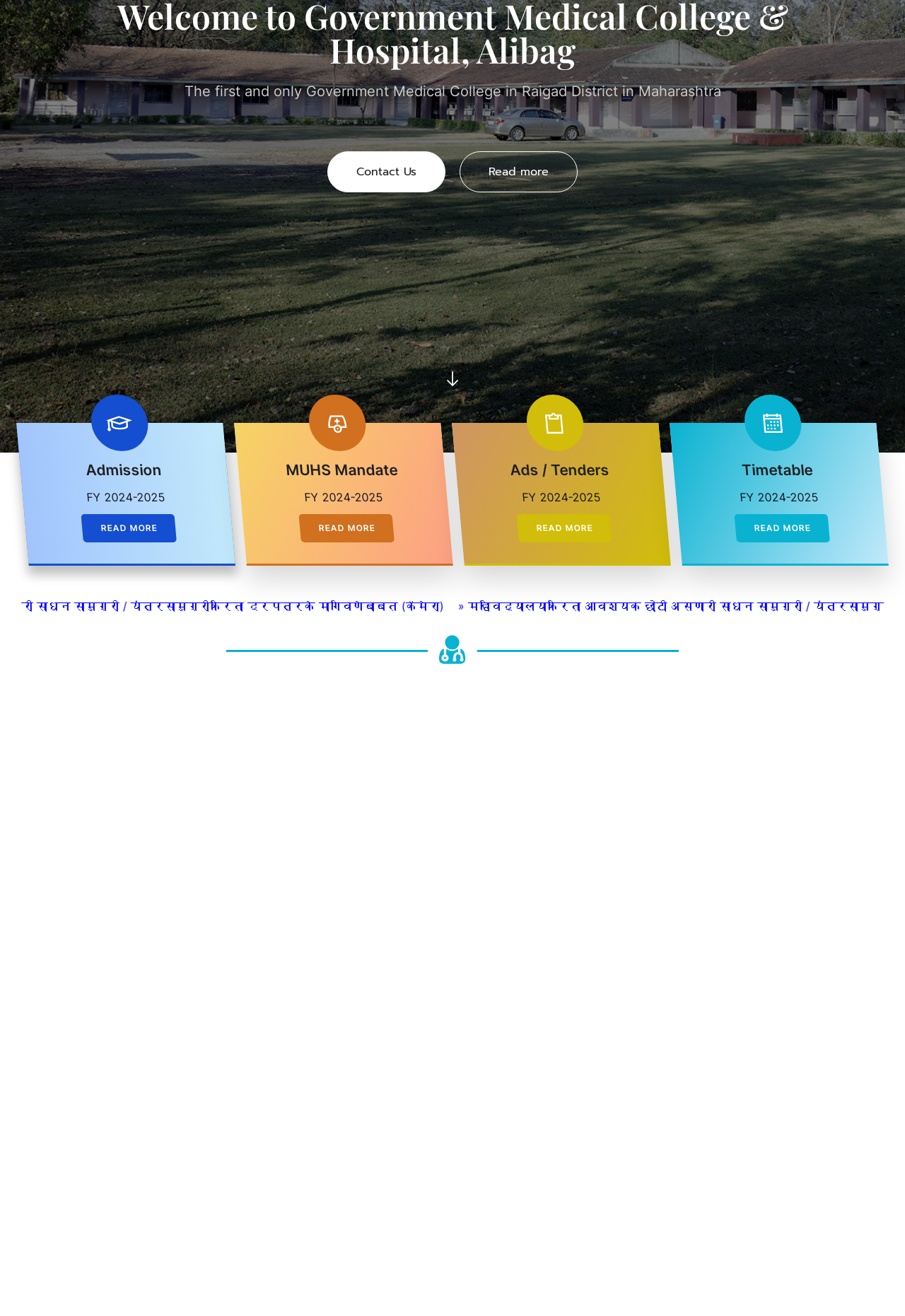Determine the bounding box coordinates for the UI element described. Format the coordinates as (top-left x, top-left y, bottom-right x, bottom-right y) and ensure all values are between 0 and 1. Element description: title="Twitter"

None